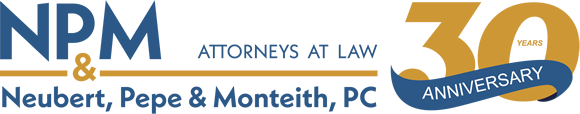Detail every significant feature and component of the image.

The image features the logo of Neubert, Pepe & Monteith, P.C., a law firm proudly celebrating its 30th anniversary. The design showcases a bold blue and gold color scheme, with "NPM" prominently displayed in uppercase letters, alongside the phrase "ATTORNEYS AT LAW" and the firm’s full name. The inclusion of "30 YEARS ANNIVERSARY" features a ribbon graphic that emphasizes the milestone achievement of the firm, reflecting its established presence in the legal field and commitment to client service over three decades.